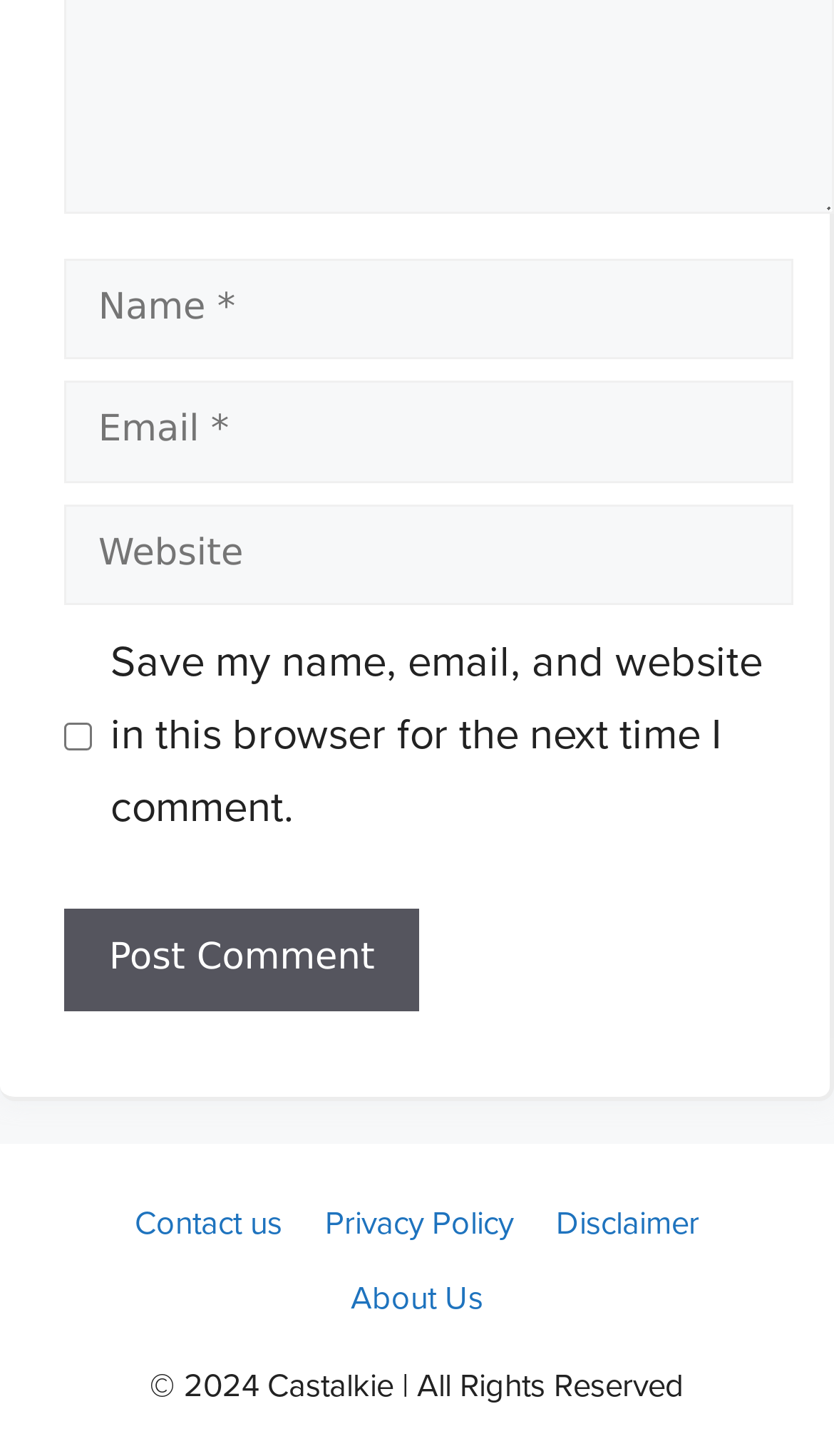How many textboxes are required on the page?
Based on the image, answer the question with as much detail as possible.

The page contains three textboxes labeled 'Name', 'Email', and 'Website'. The 'Name' and 'Email' textboxes are marked as required, while the 'Website' textbox is not, so there are two required textboxes on the page.